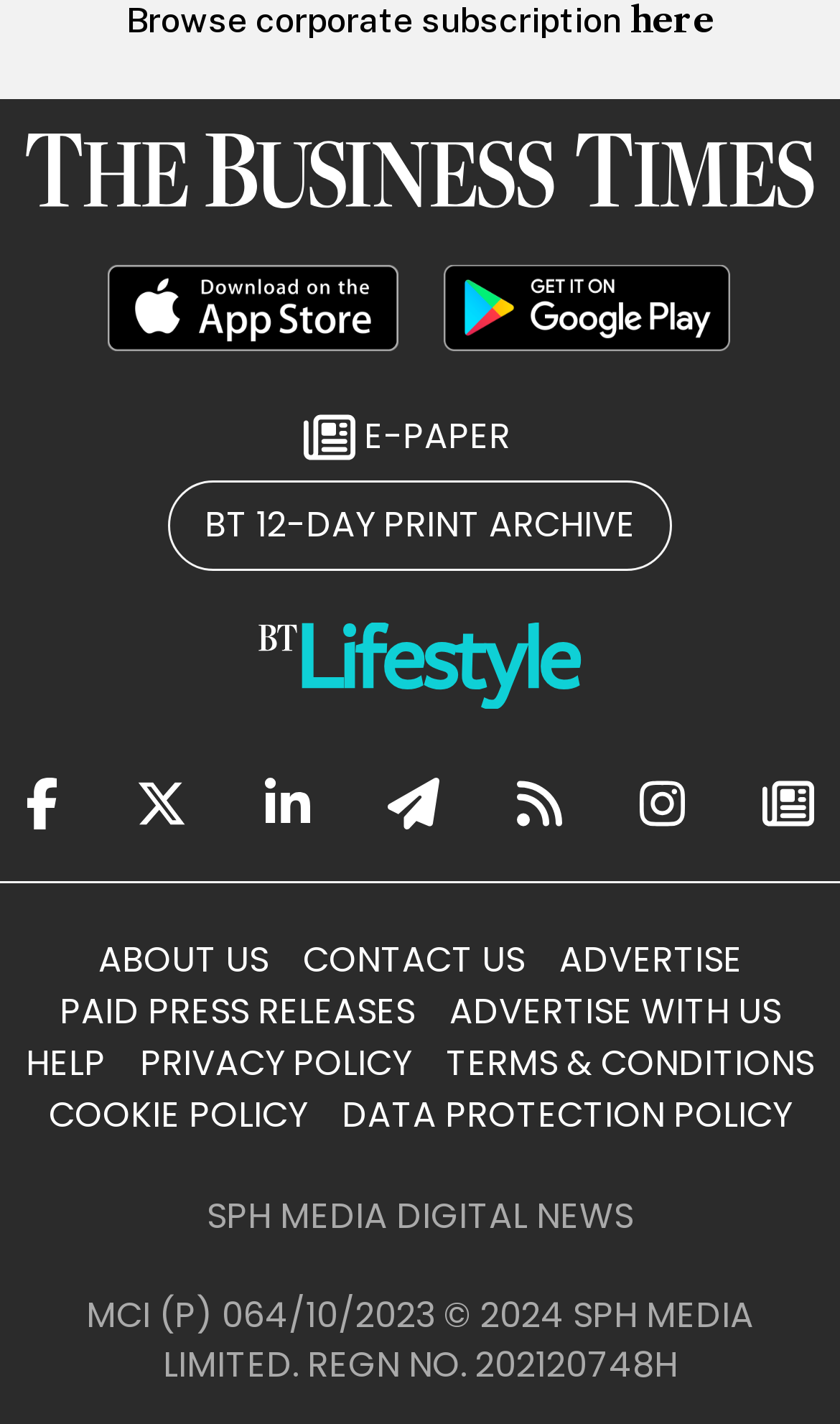What is the name of the company that owns the newspaper?
Refer to the image and give a detailed answer to the question.

The name of the company that owns the newspaper can be found at the bottom of the webpage, where it says 'MCI (P) 064/10/2023 © 2024 SPH Media Limited. REGN NO. 202120748H'.